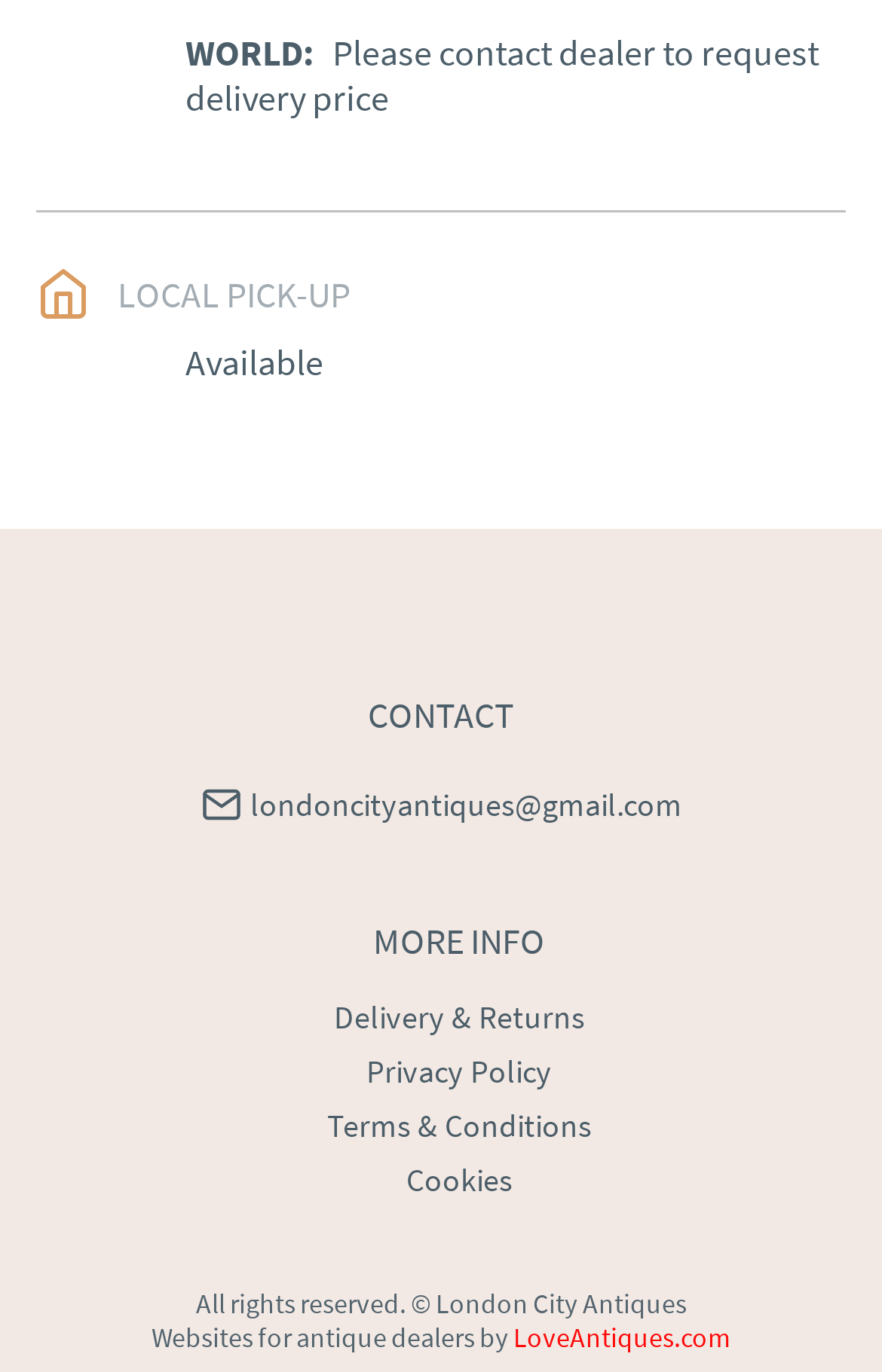What is the link at the bottom-right corner?
Based on the image, answer the question with as much detail as possible.

The link at the bottom-right corner is 'LoveAntiques.com', which is a link element with bounding box coordinates [0.582, 0.962, 0.828, 0.987]. It is likely a reference to the website builder or a related website.